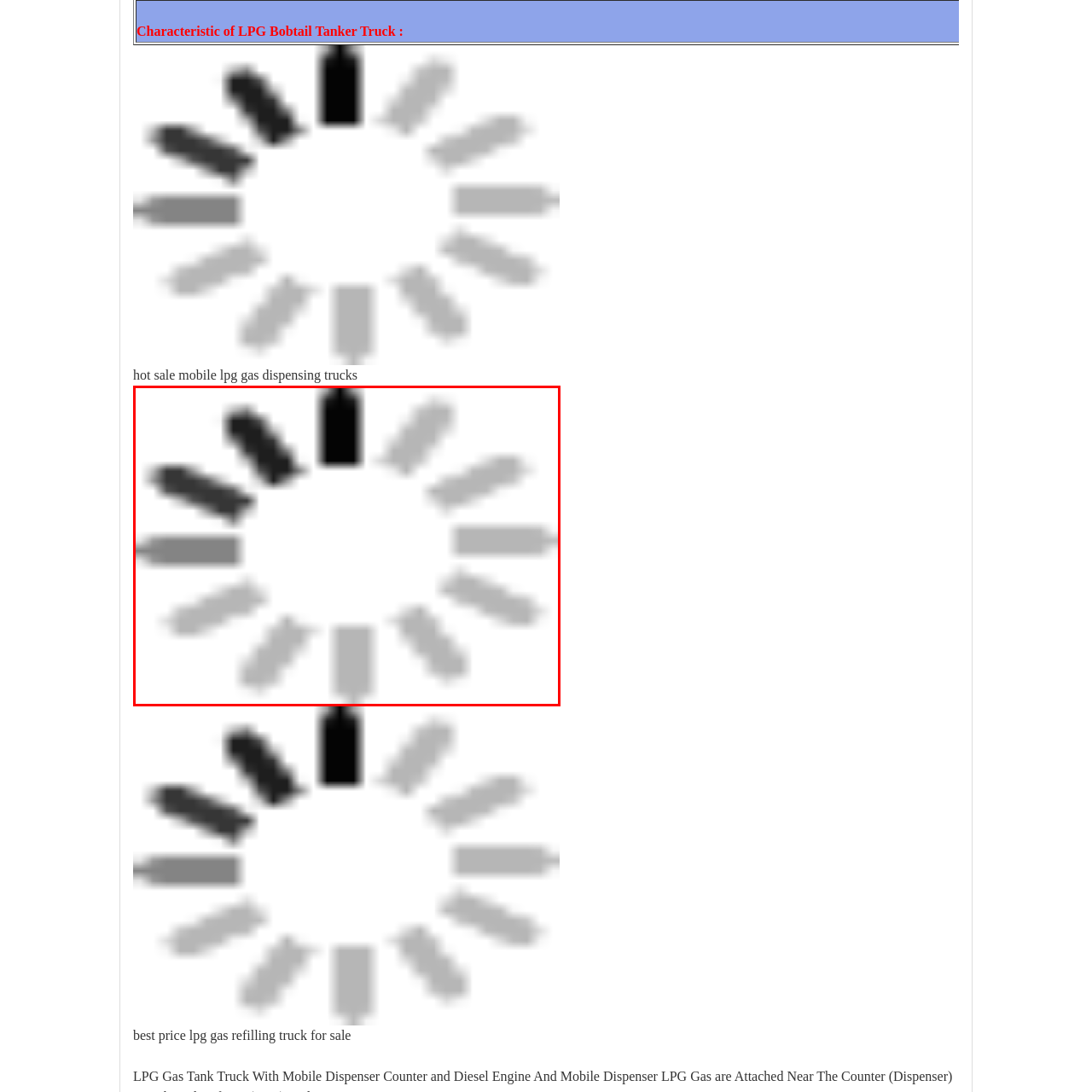Describe thoroughly what is shown in the red-bordered area of the image.

The image features a 5000L - 5500L DFAC LPG Bobtail Tanker Truck, designed for dispensing gas. This mobile LPG gas dispensing truck is highlighted as available for sale, emphasizing its utility in the propane gas market. The truck is depicted with a dispenser filling gas, showcasing its functionality and suitability for refueling applications. The caption suggests that this product is offered at a competitive price, making it an attractive option for businesses seeking efficient gas dispensing solutions.